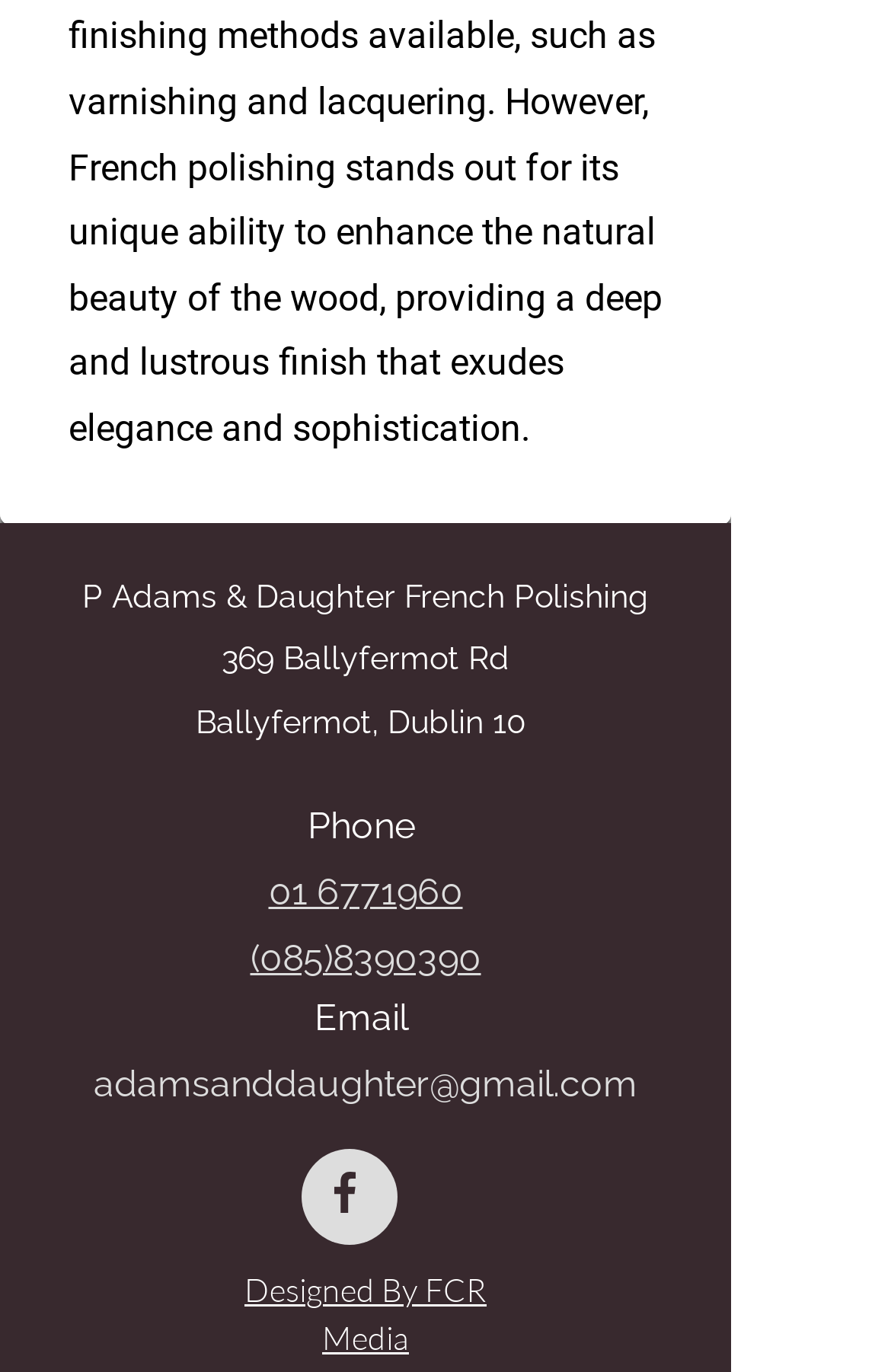Using the image as a reference, answer the following question in as much detail as possible:
What is the phone number?

The phone number is obtained from the link element with the text '01 6771960' located below the company address.